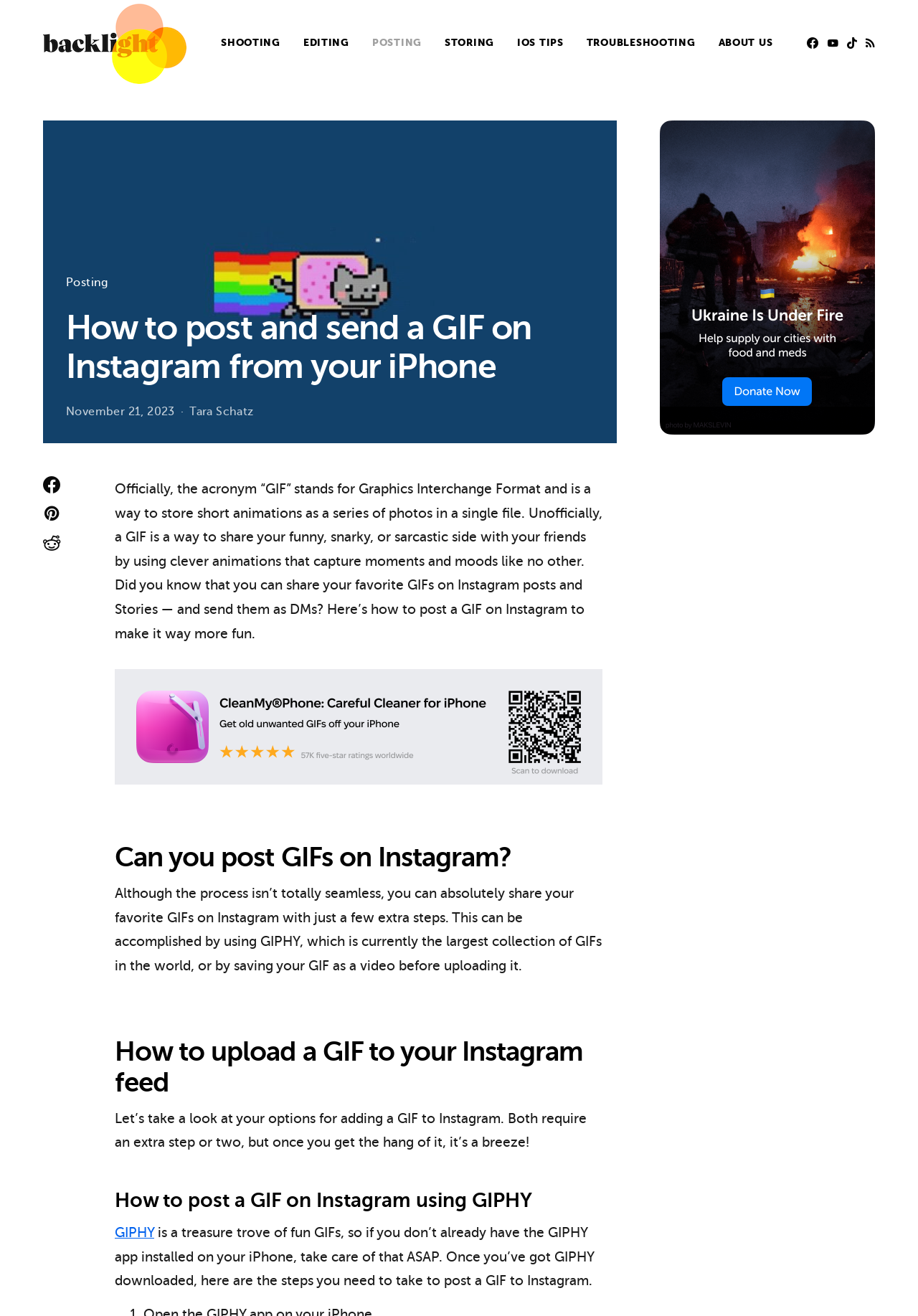Using the webpage screenshot, locate the HTML element that fits the following description and provide its bounding box: "Posting".

[0.405, 0.022, 0.459, 0.044]